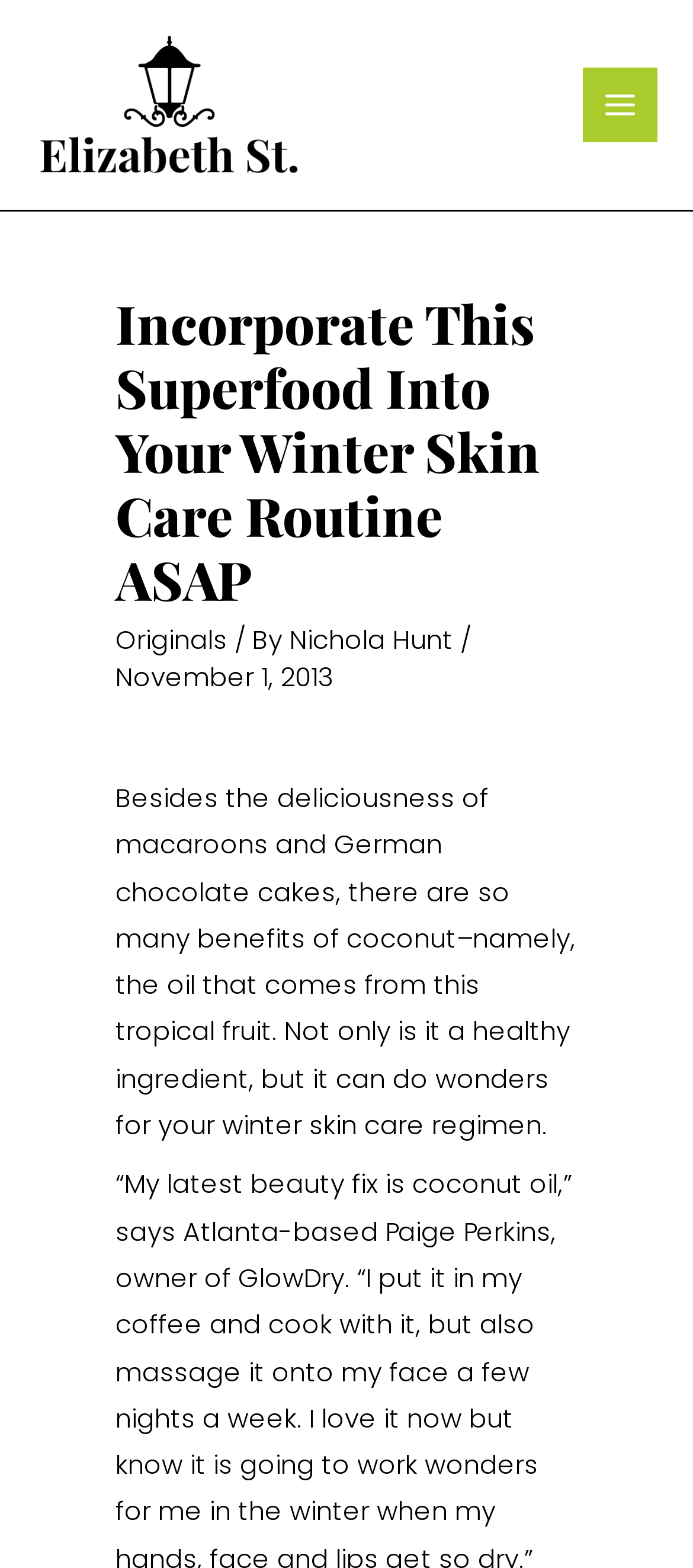Look at the image and give a detailed response to the following question: What is the main topic of this article?

I inferred the main topic of the article by reading the introductory paragraph, which mentions the benefits of coconut for winter skin care.